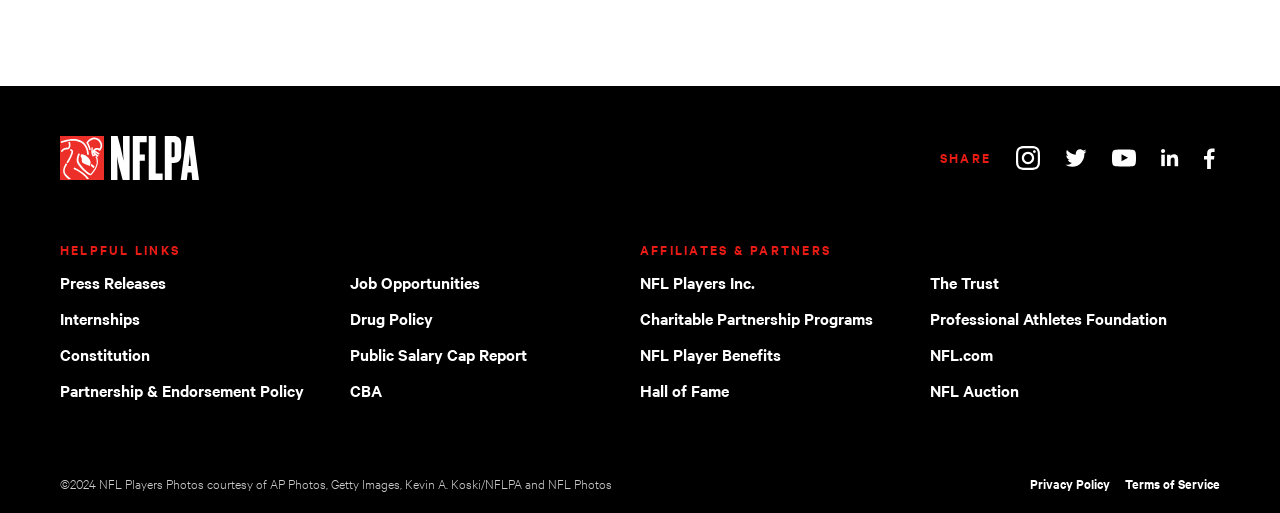What is the purpose of the 'HELPFUL LINKS' section?
Look at the image and answer with only one word or phrase.

To provide useful links